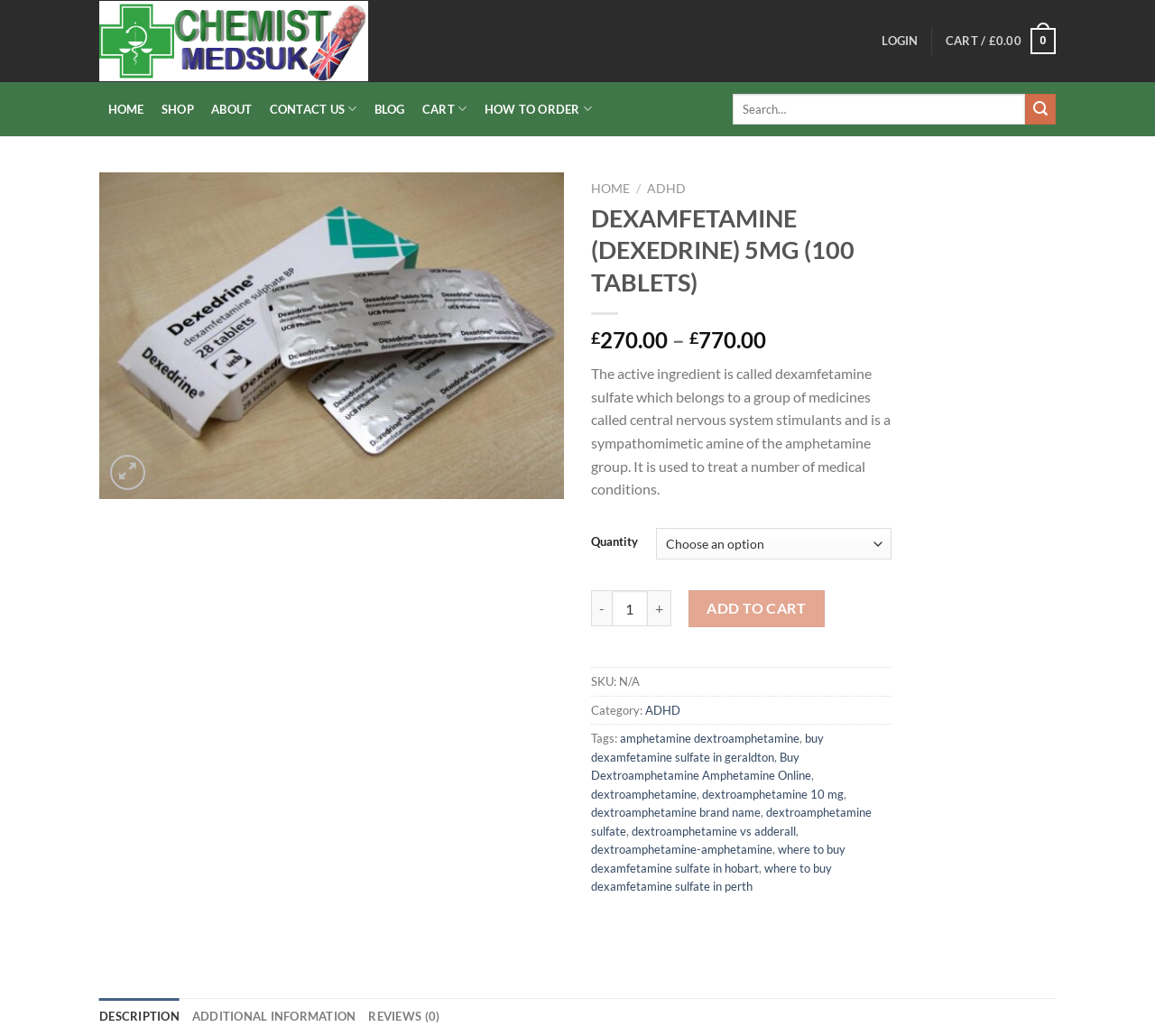Determine the bounding box coordinates for the element that should be clicked to follow this instruction: "Login to your account". The coordinates should be given as four float numbers between 0 and 1, in the format [left, top, right, bottom].

[0.764, 0.022, 0.795, 0.057]